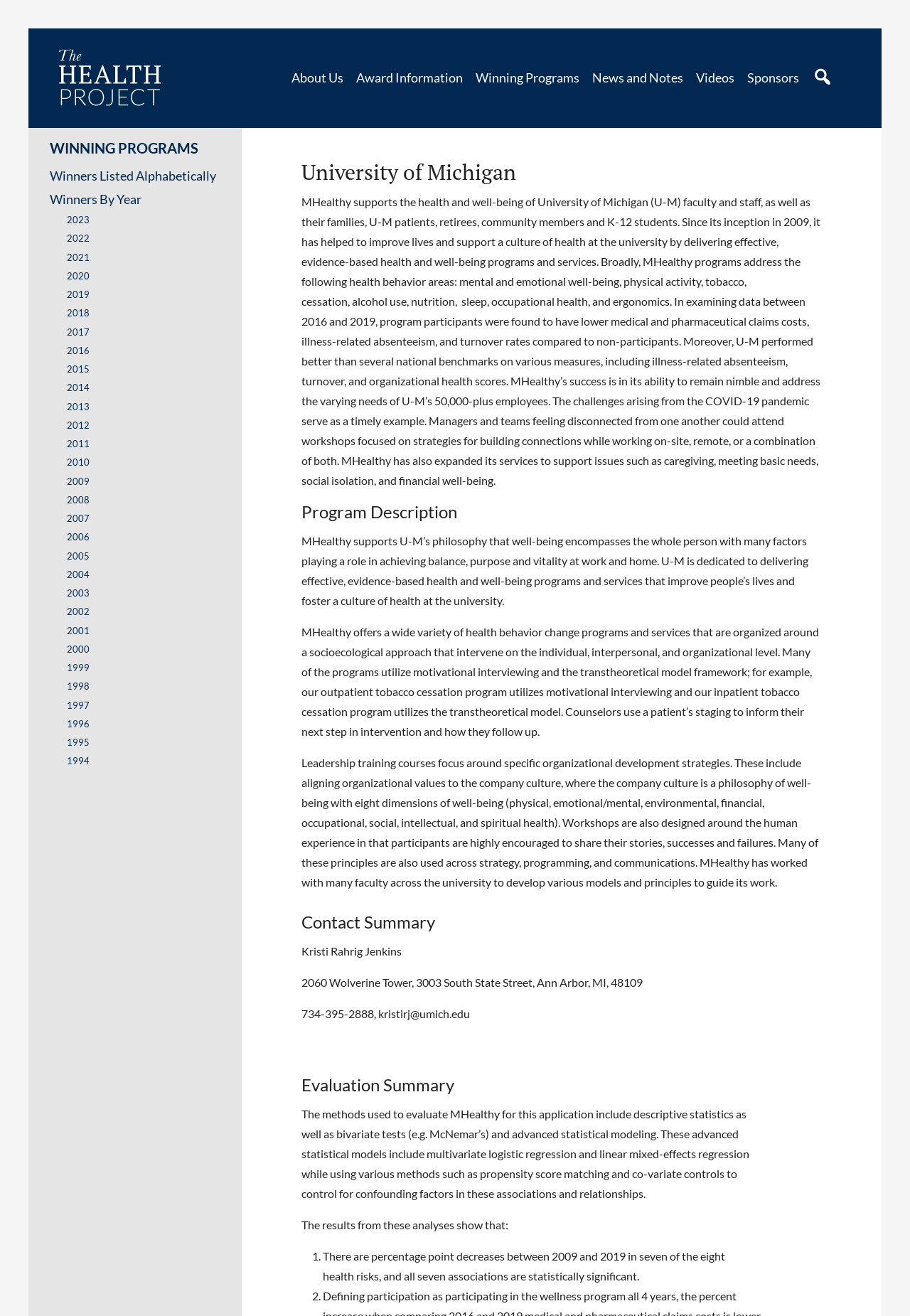Please specify the bounding box coordinates of the clickable region necessary for completing the following instruction: "click the 'Search' link". The coordinates must consist of four float numbers between 0 and 1, i.e., [left, top, right, bottom].

[0.892, 0.05, 0.916, 0.066]